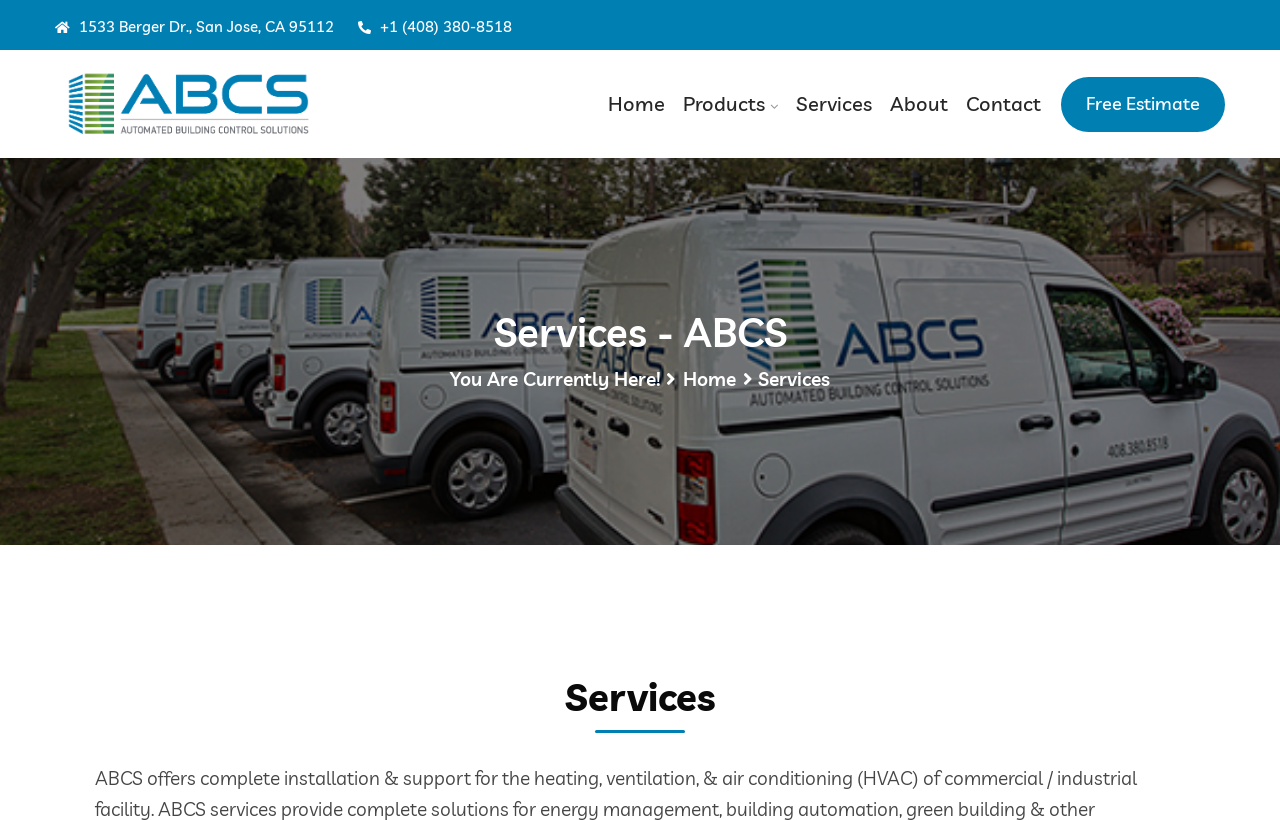What is the current page?
Please use the visual content to give a single word or phrase answer.

Services